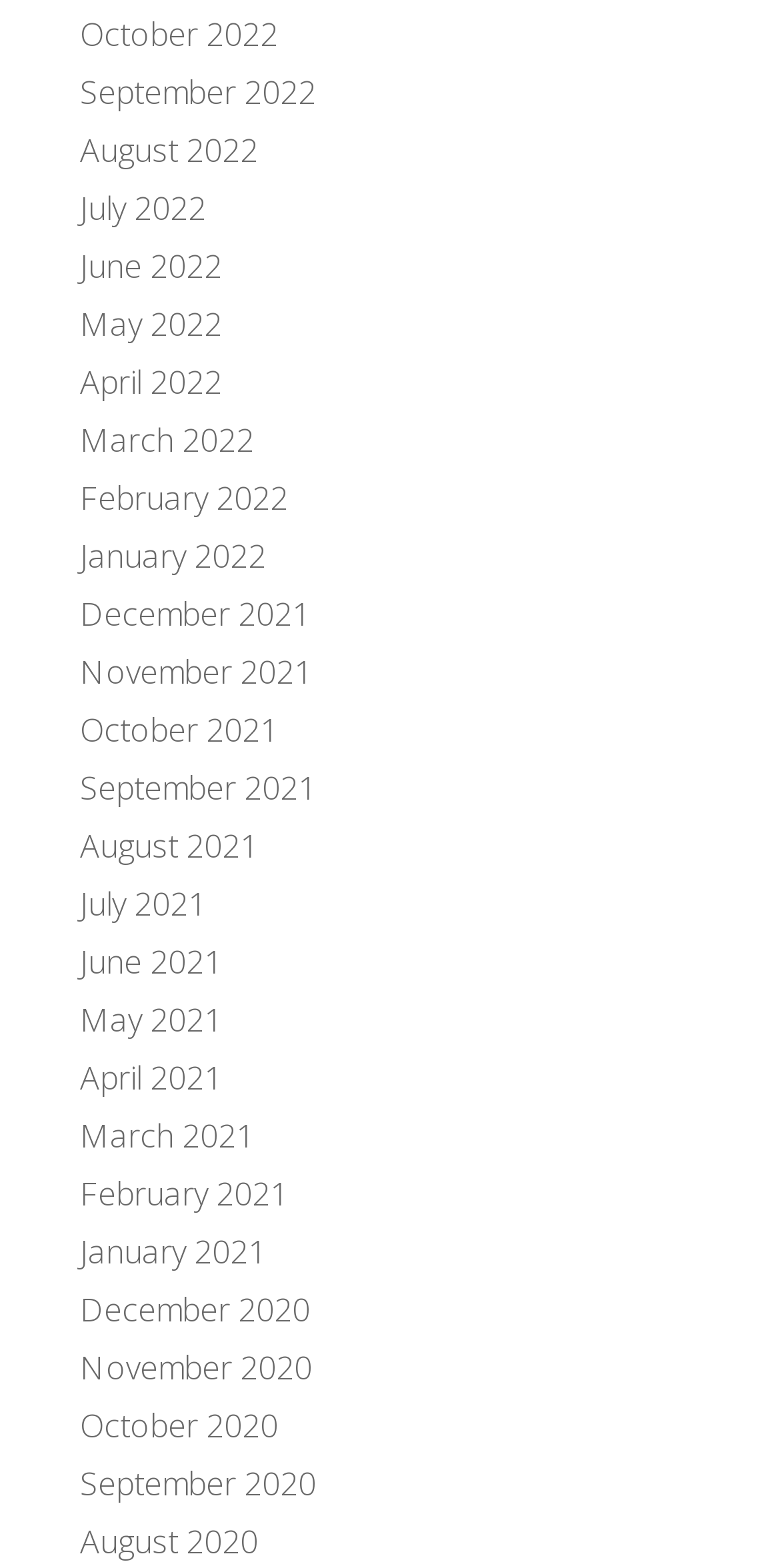How many links are there in the first row?
Provide an in-depth and detailed explanation in response to the question.

I analyzed the bounding box coordinates of the link elements and found that the first four links (October 2022 to July 2022) have similar y1 and y2 coordinates, indicating that they are in the same row.